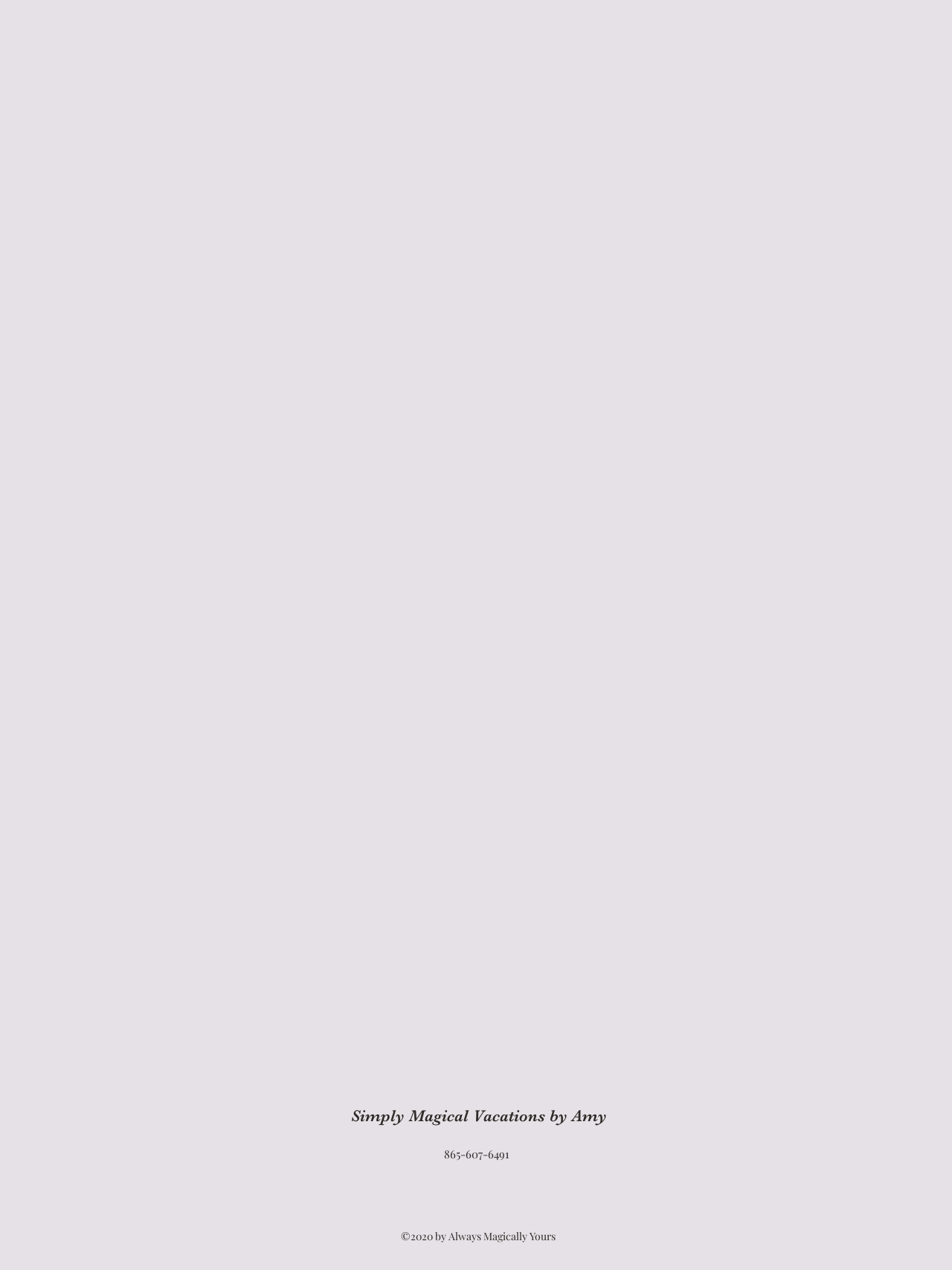From the screenshot, find the bounding box of the UI element matching this description: "Simply Magical Vacations by Amy". Supply the bounding box coordinates in the form [left, top, right, bottom], each a float between 0 and 1.

[0.369, 0.871, 0.638, 0.886]